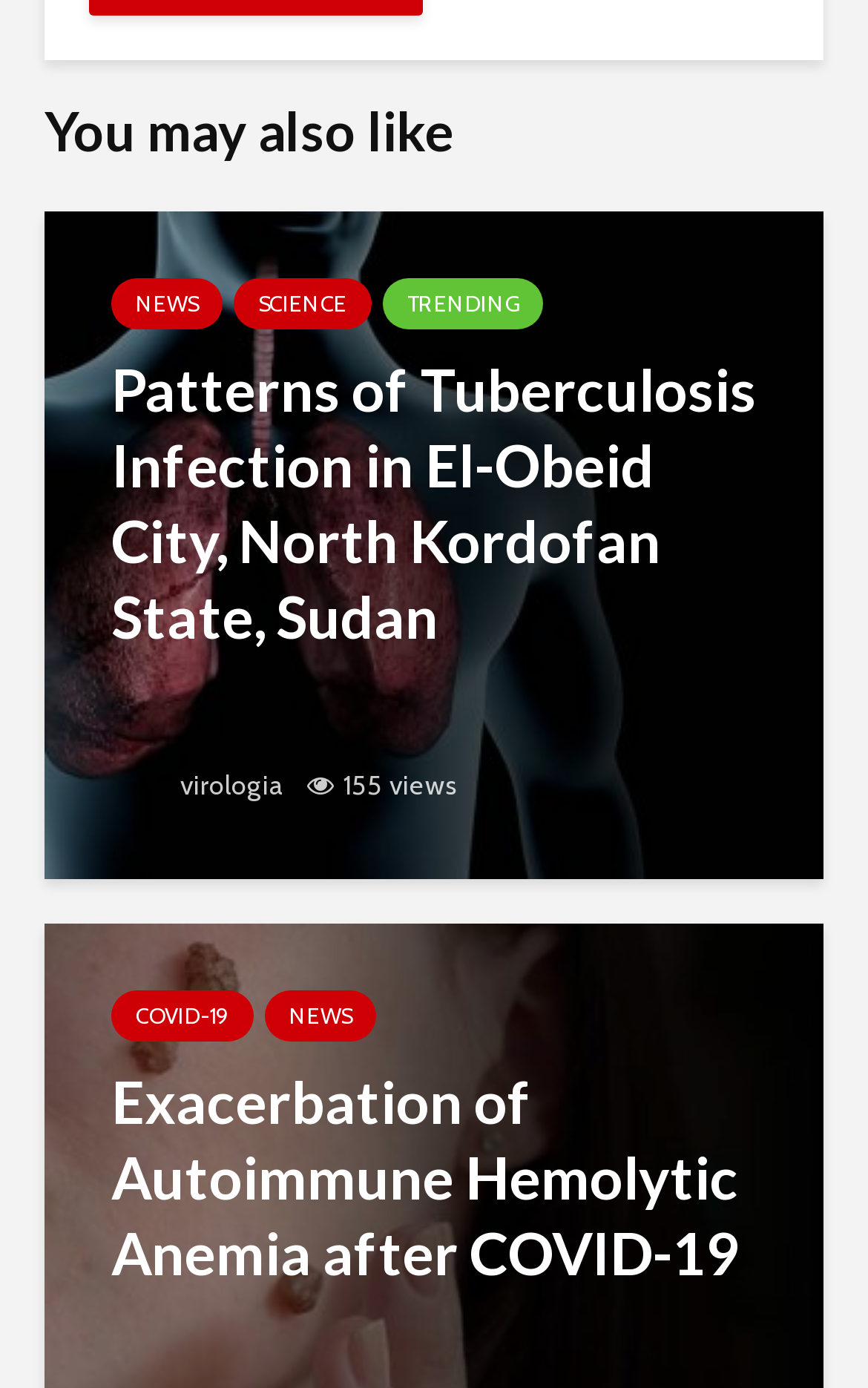Identify the bounding box coordinates of the region I need to click to complete this instruction: "explore trending topics".

[0.441, 0.2, 0.626, 0.237]